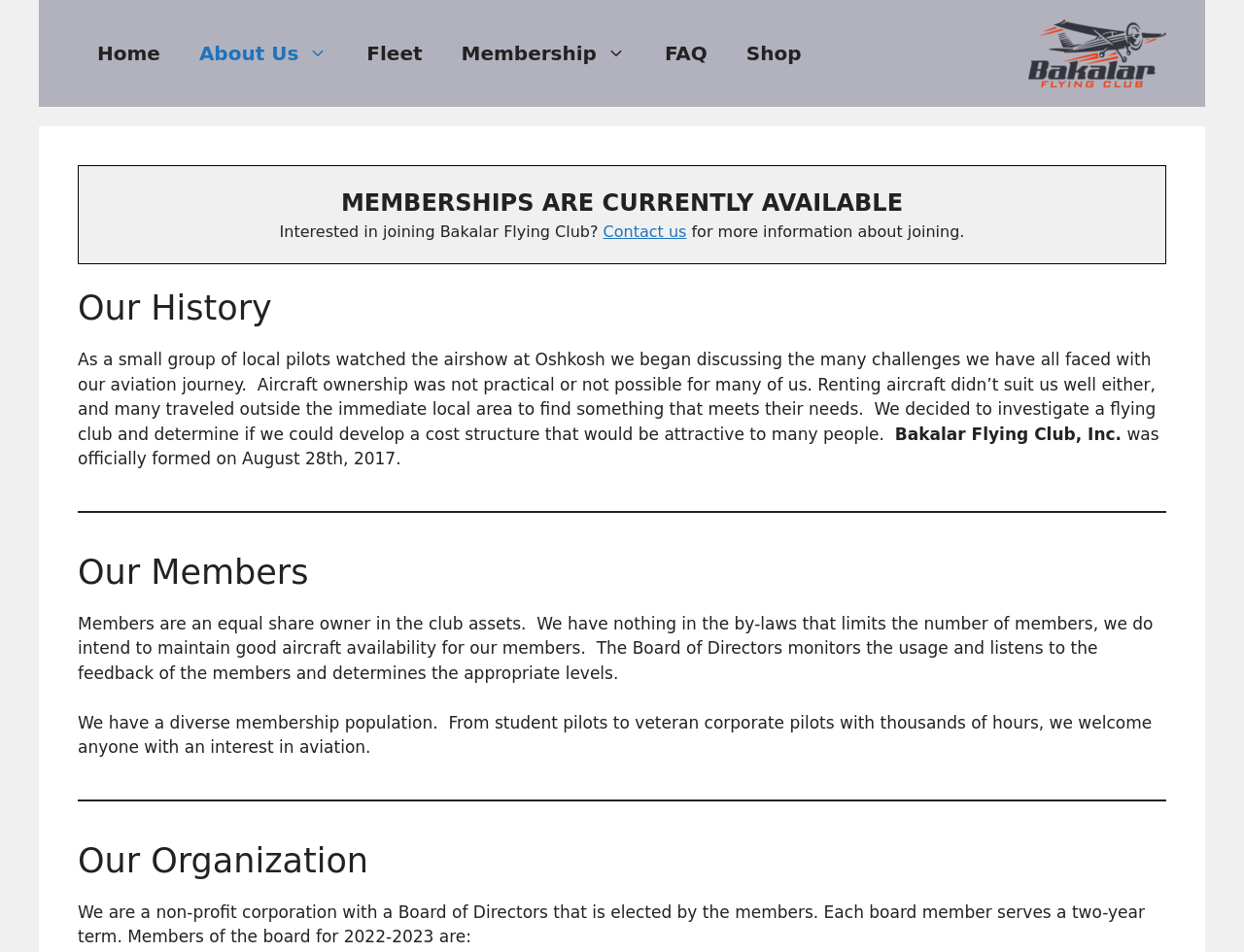Respond to the question below with a single word or phrase:
What is the status of memberships?

Currently available